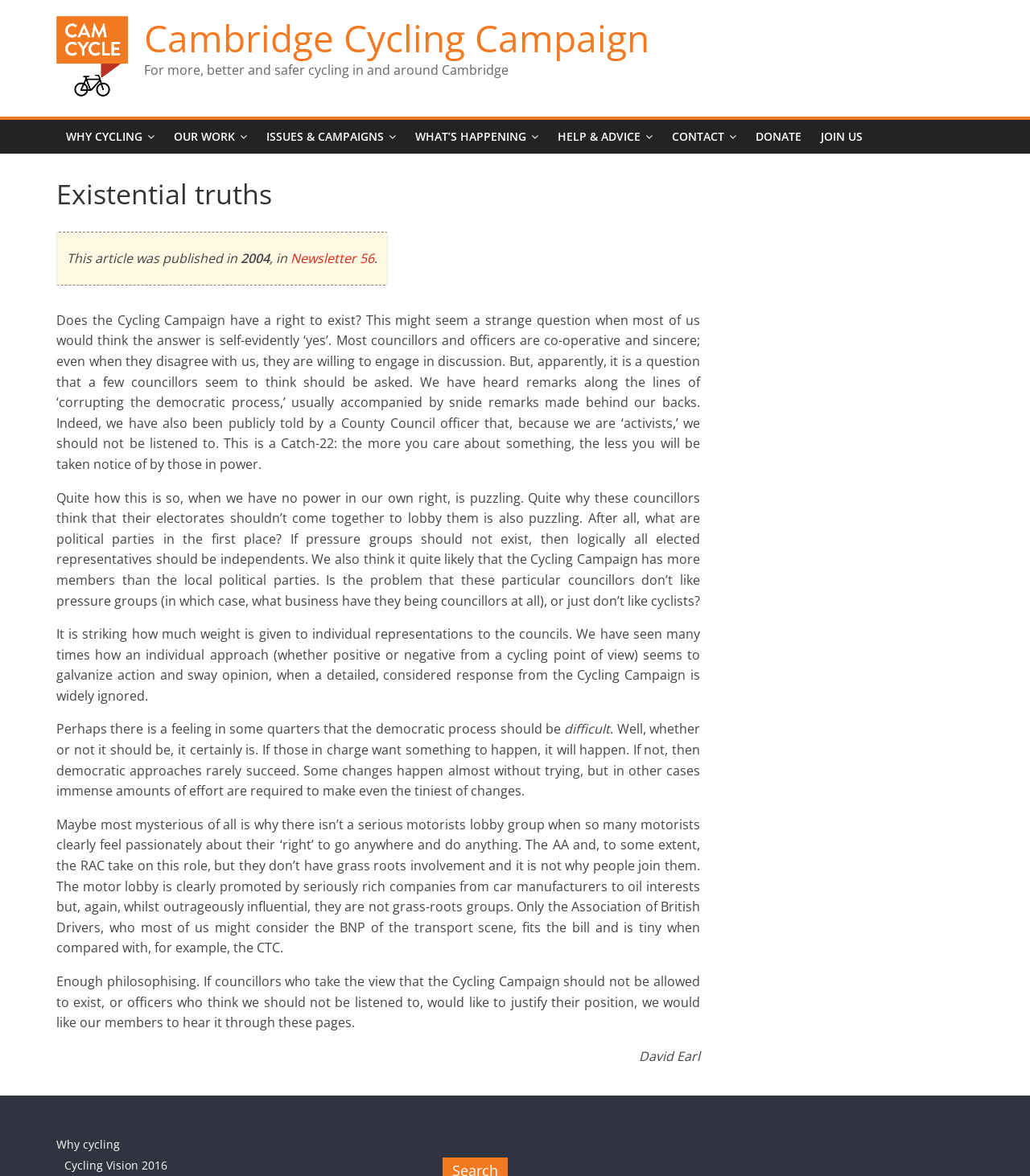Identify the bounding box coordinates of the clickable region to carry out the given instruction: "Visit the 'WHY CYCLING' page".

[0.055, 0.102, 0.159, 0.131]